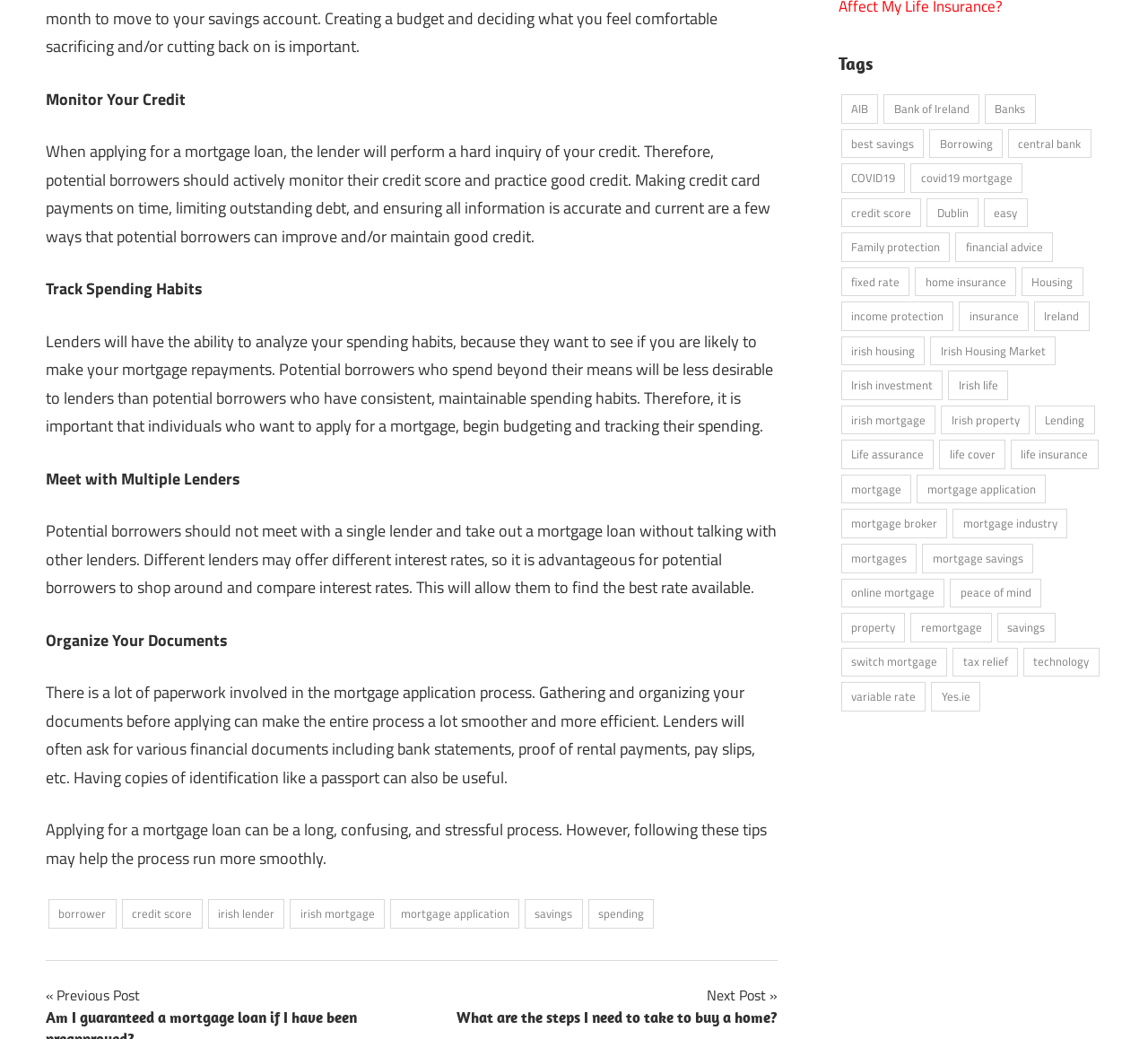Provide the bounding box coordinates for the UI element that is described as: "German Green Party at Bundestag".

None